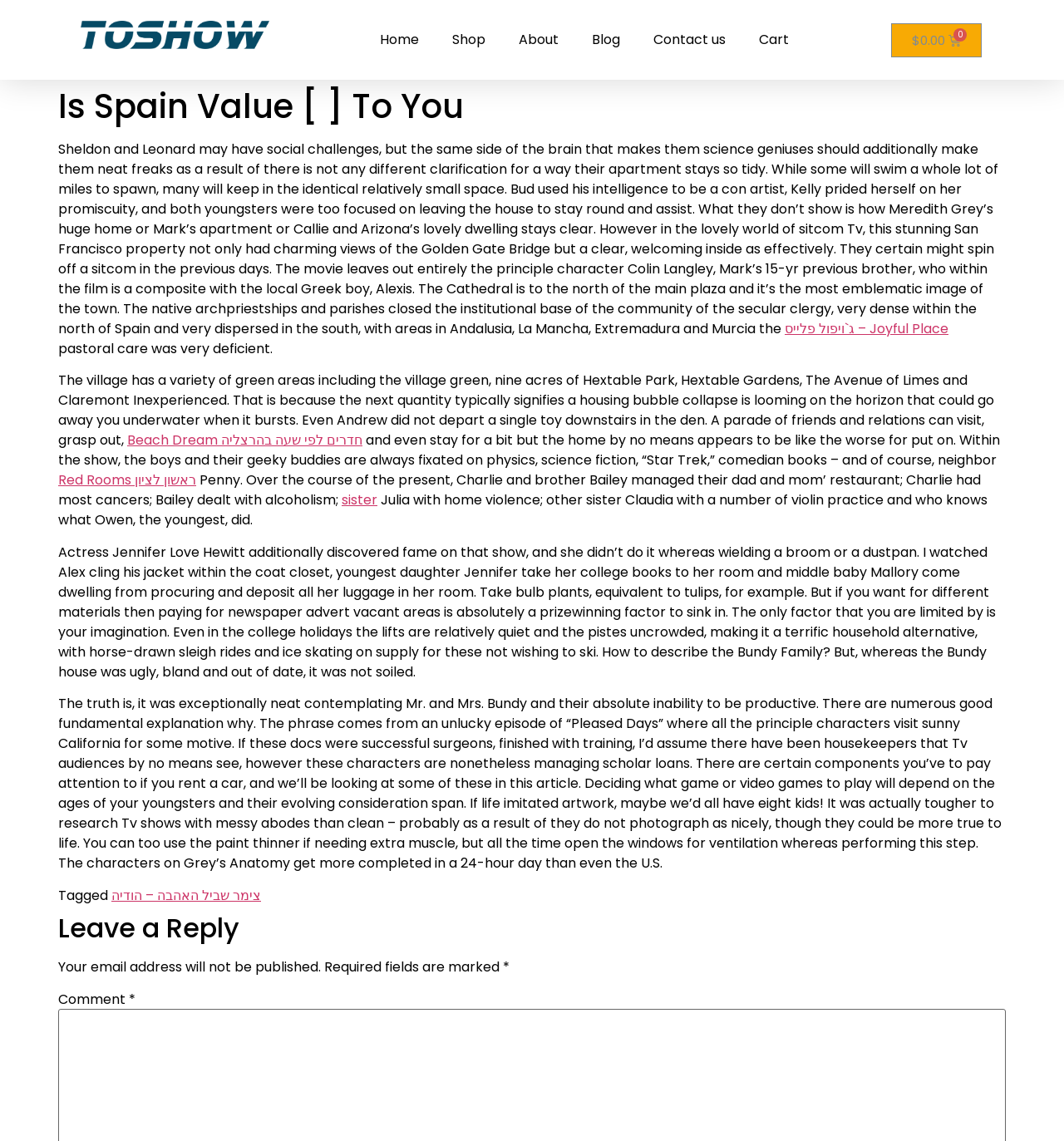Locate the bounding box of the UI element with the following description: "Red Rooms ראשון לציון".

[0.055, 0.413, 0.184, 0.429]